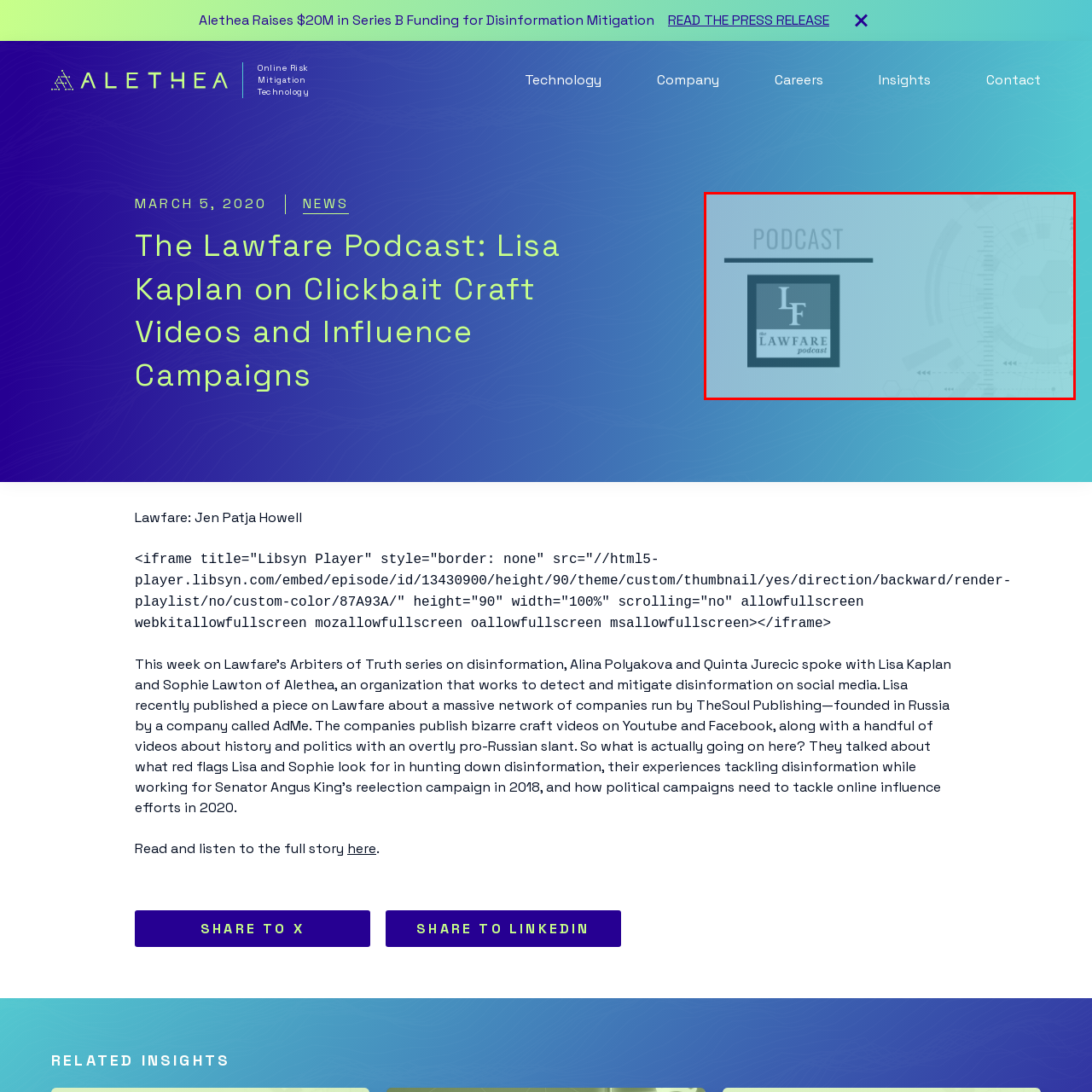Provide an elaborate description of the image marked by the red boundary.

The image features the logo of "The Lawfare Podcast," a platform focusing on discussions about legal and security issues. The logo is stylized with the letters "LF" prominently displayed within a square, showcasing a sleek and modern design. Above the logo, the word "PODCAST" is featured, indicating the medium of the content. The background is a soft gradient of blue, adding a contemporary touch that complements the logo's design. This visual serves as a recognizable symbol for listeners who engage with the podcast's in-depth analysis of legal topics and disinformation campaigns.